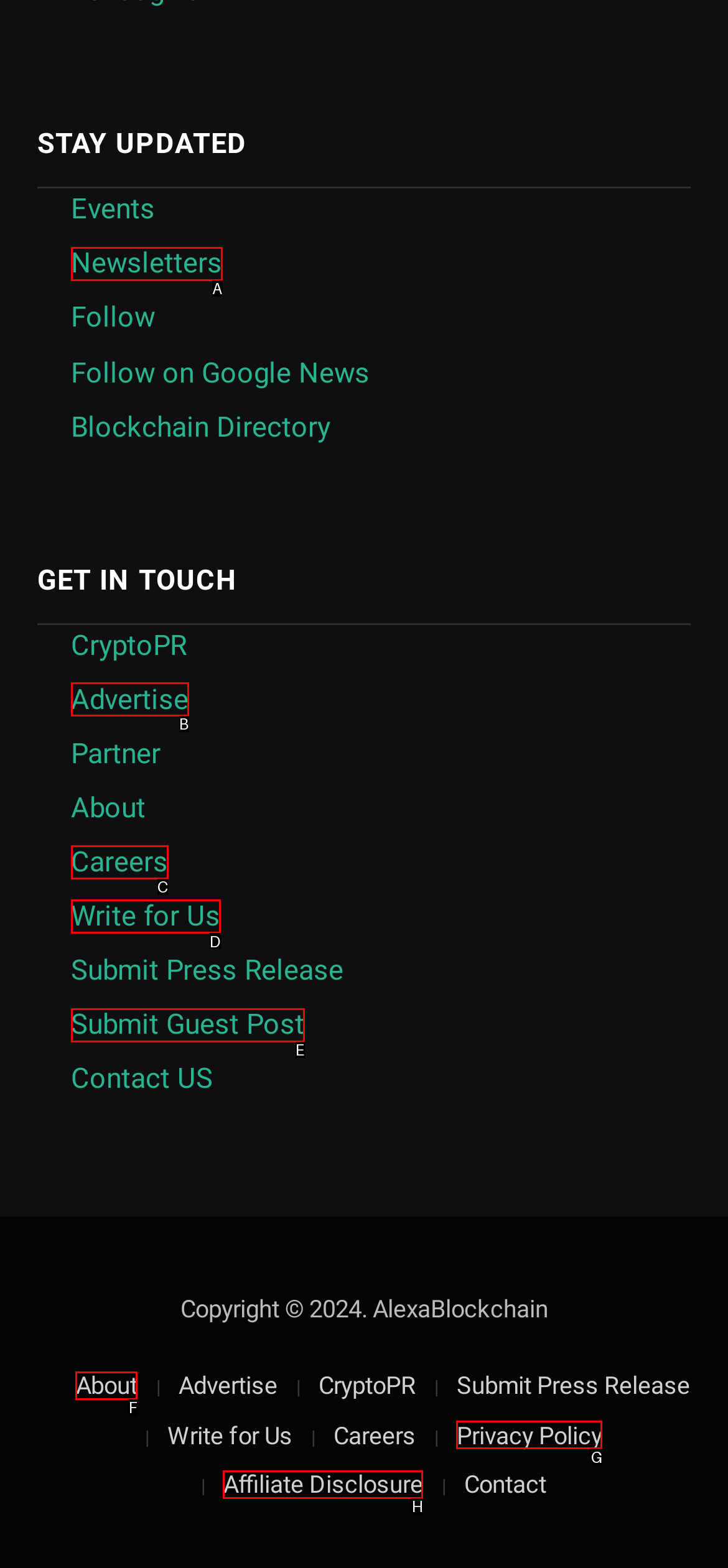Using the given description: Affiliate Disclosure, identify the HTML element that corresponds best. Answer with the letter of the correct option from the available choices.

H